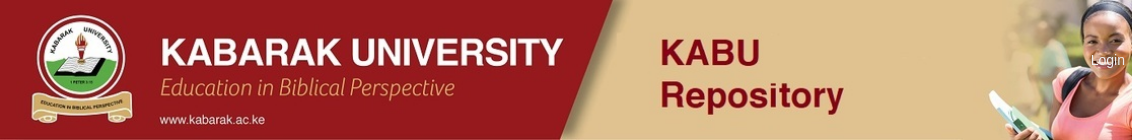What is the purpose of the 'KABU Repository'?
Refer to the image and give a detailed response to the question.

The question asks about the purpose of the 'KABU Repository'. The caption highlights the text 'KABU Repository' in deep red, indicating its significance as a repository for academic work and resources. Therefore, the answer is 'Academic work and resources'.